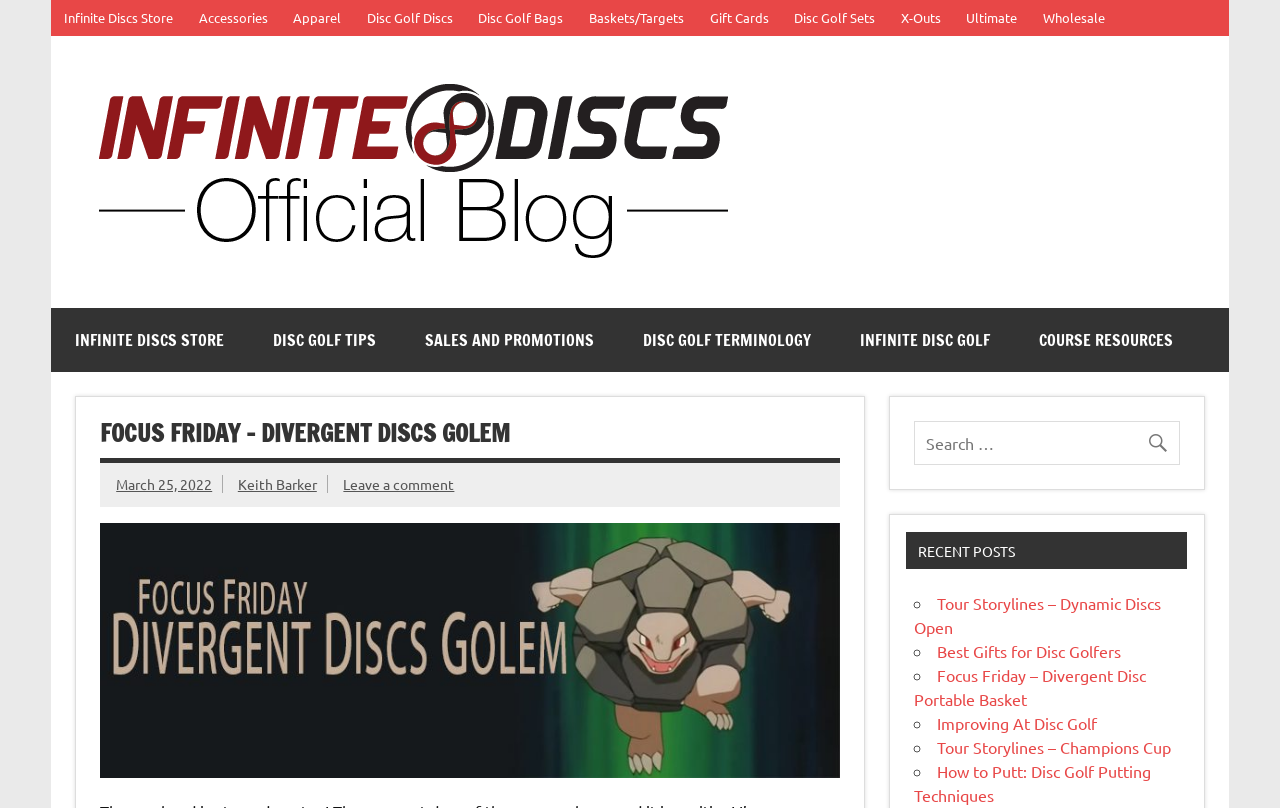Find the bounding box coordinates of the clickable region needed to perform the following instruction: "Leave a comment on the Focus Friday post". The coordinates should be provided as four float numbers between 0 and 1, i.e., [left, top, right, bottom].

[0.268, 0.588, 0.355, 0.61]